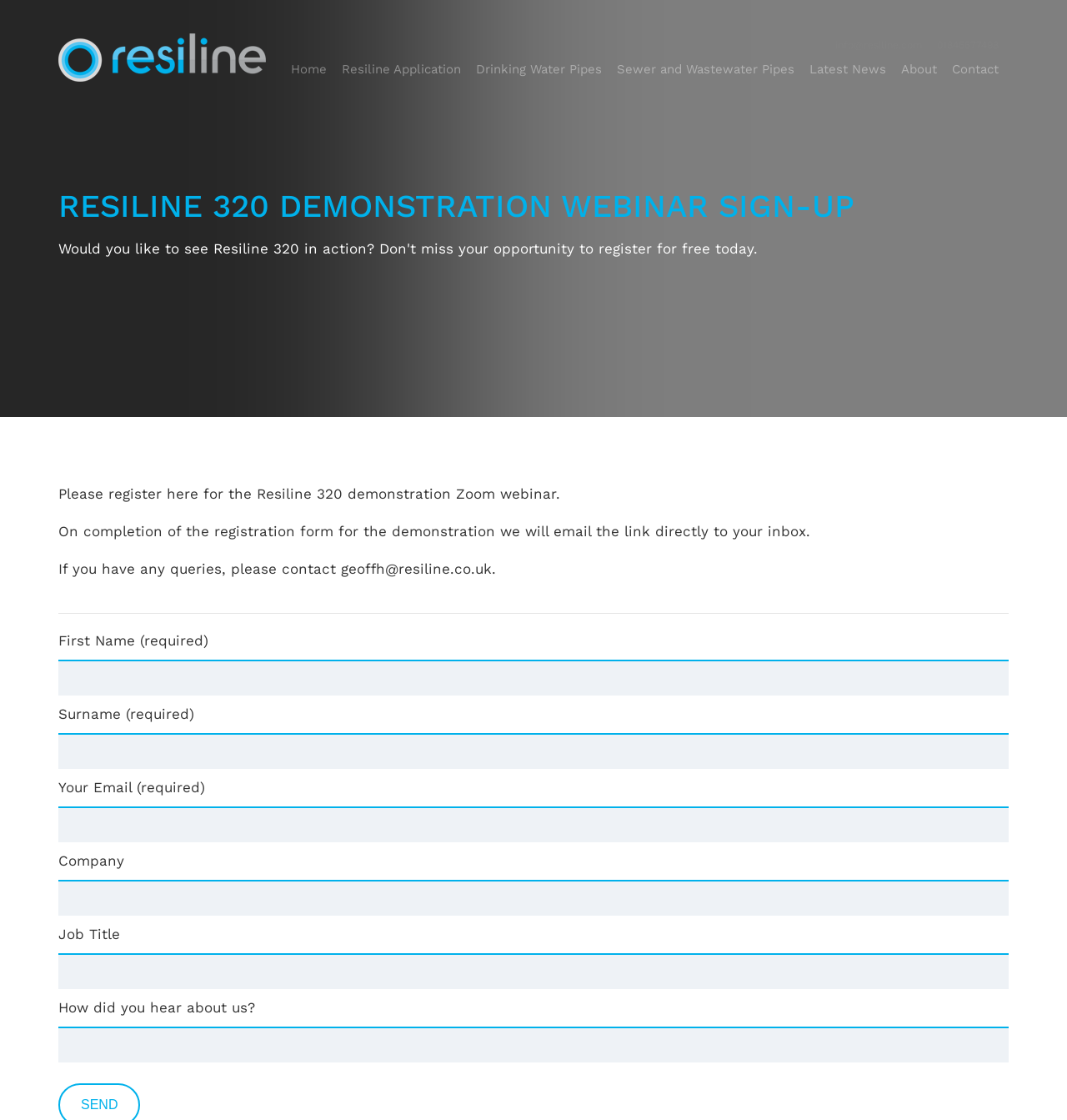How will the webinar link be sent to users?
Refer to the image and offer an in-depth and detailed answer to the question.

According to the webpage, once the registration form is completed, the webinar link will be emailed directly to the user's inbox.